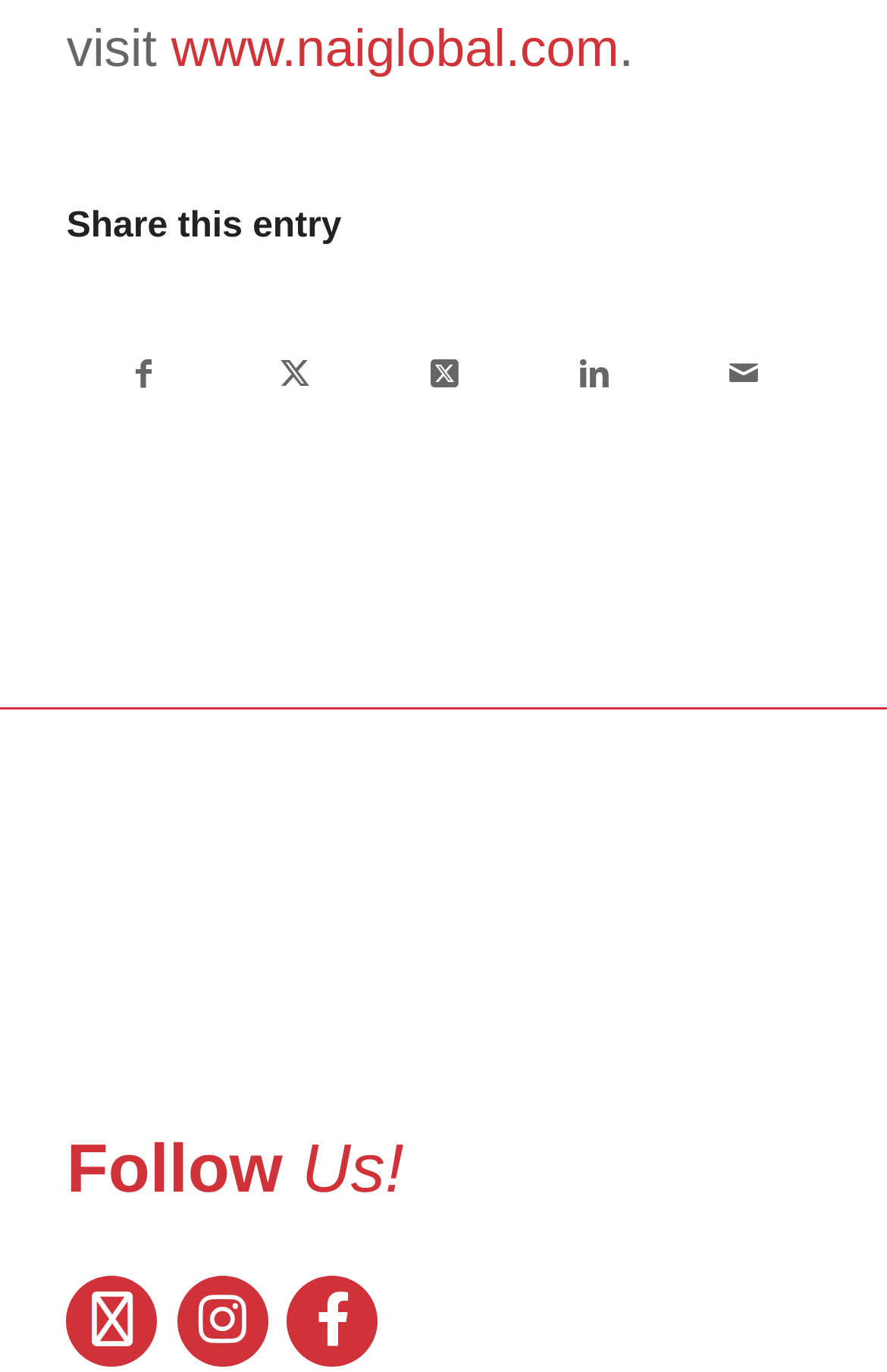Please predict the bounding box coordinates (top-left x, top-left y, bottom-right x, bottom-right y) for the UI element in the screenshot that fits the description: www.naiglobal.com

[0.193, 0.014, 0.698, 0.057]